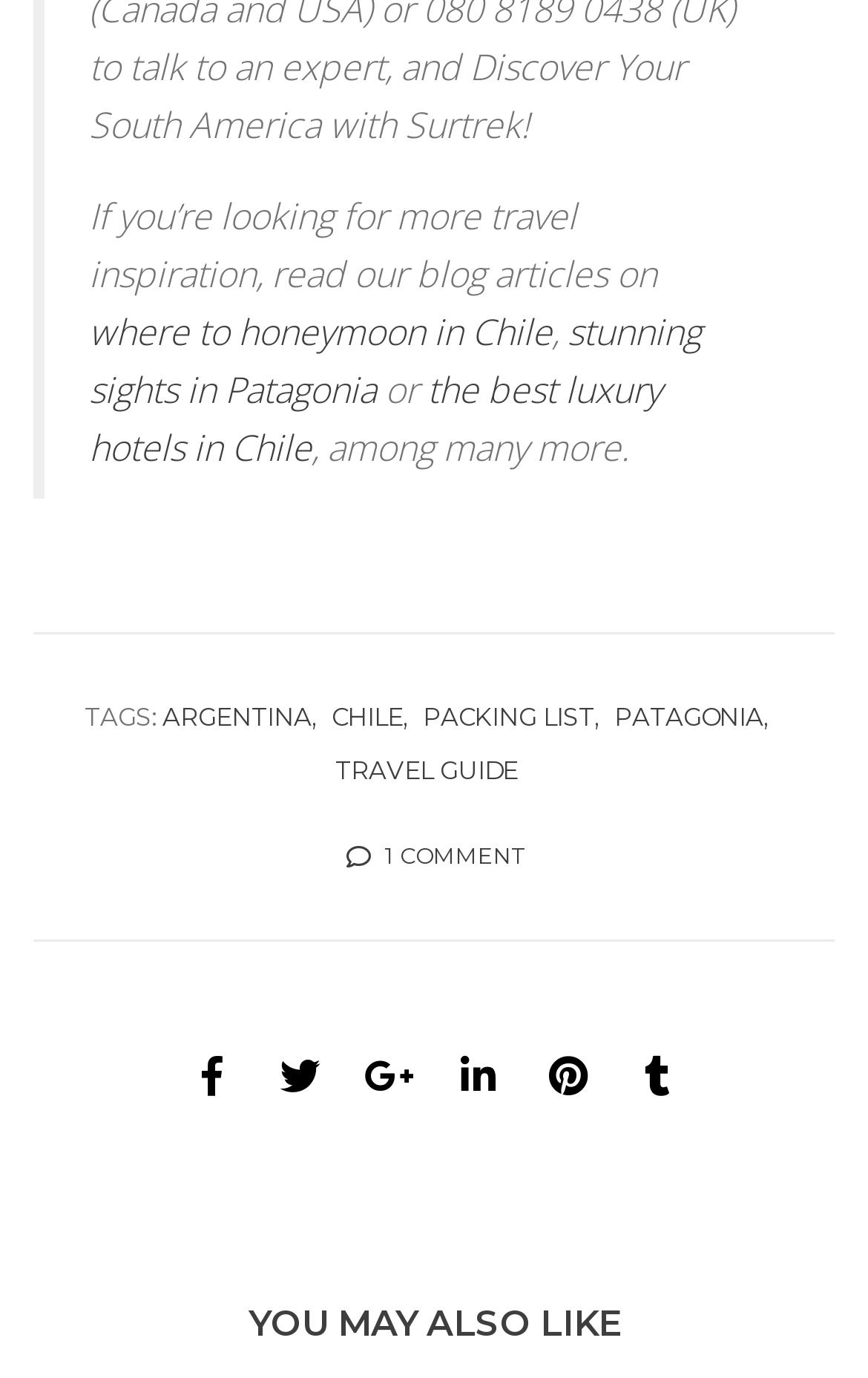What is the section 'YOU MAY ALSO LIKE' about?
Offer a detailed and exhaustive answer to the question.

The section 'YOU MAY ALSO LIKE' is likely to provide related content or recommendations to readers, based on the context of the webpage.